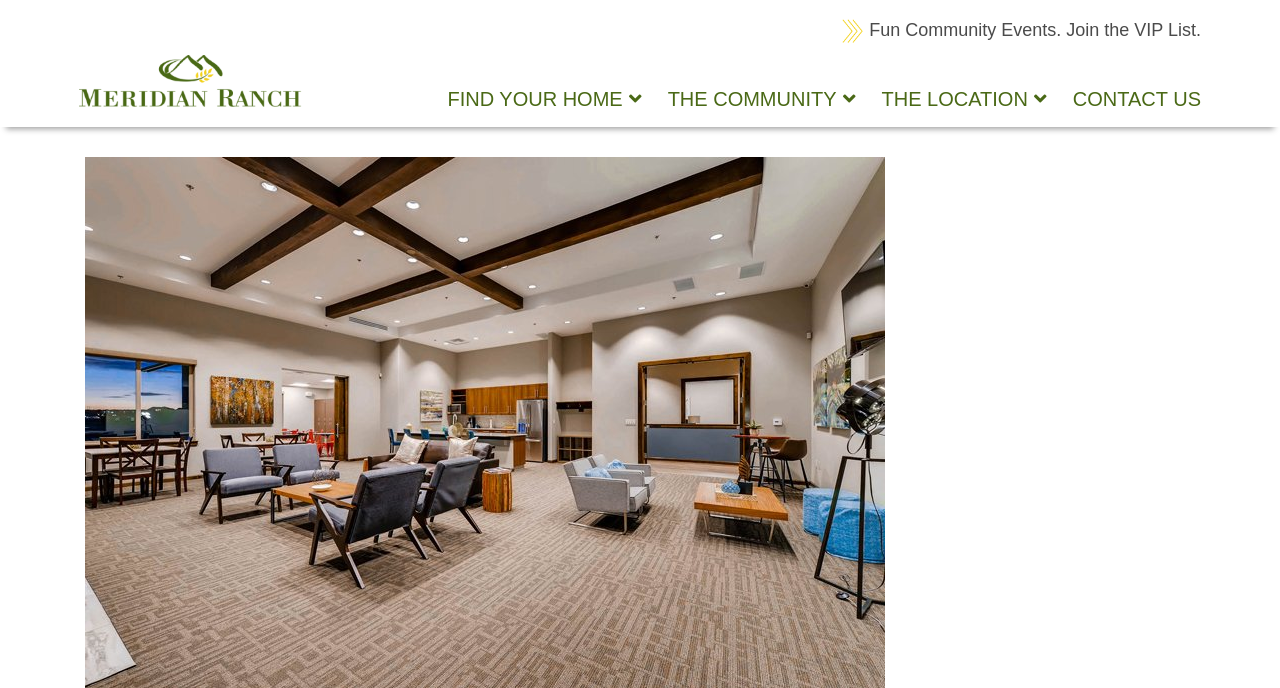Using floating point numbers between 0 and 1, provide the bounding box coordinates in the format (top-left x, top-left y, bottom-right x, bottom-right y). Locate the UI element described here: FIND YOUR HOME

[0.334, 0.104, 0.506, 0.185]